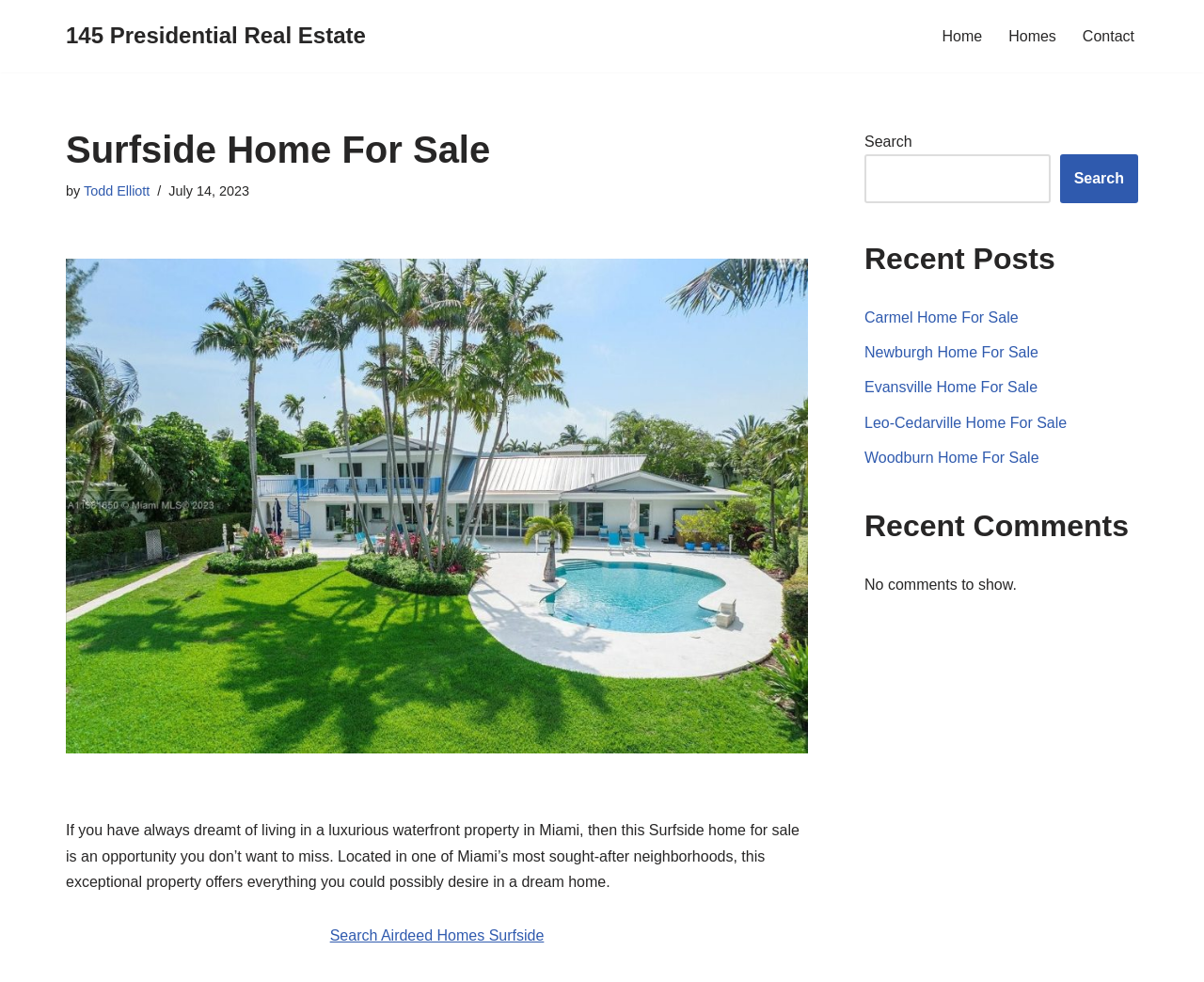Respond with a single word or phrase to the following question:
What is the purpose of the search box?

To search homes